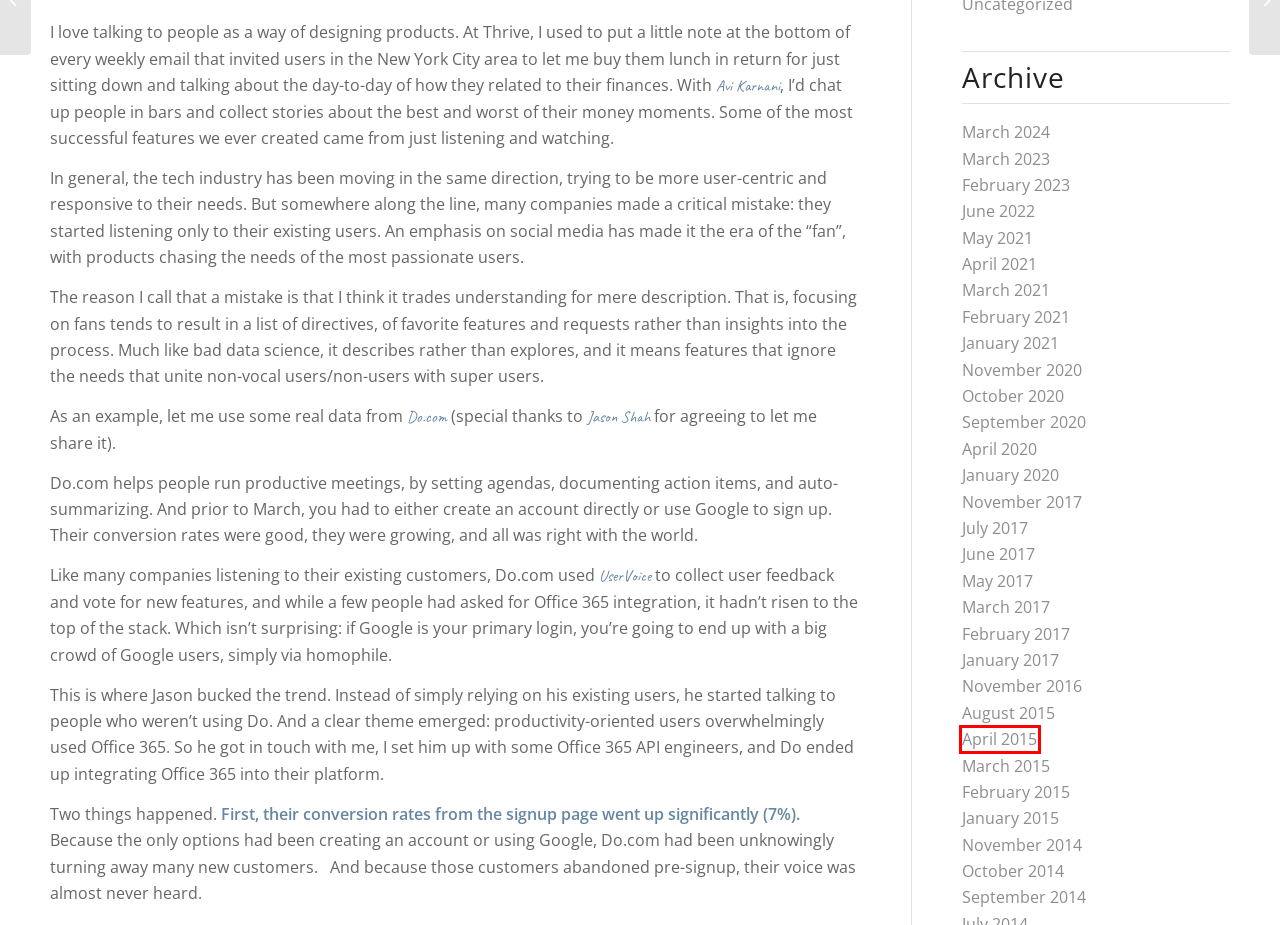Analyze the screenshot of a webpage that features a red rectangle bounding box. Pick the webpage description that best matches the new webpage you would see after clicking on the element within the red bounding box. Here are the candidates:
A. June 2022 – Matt Wallaert
B. January 2015 – Matt Wallaert
C. April 2015 – Matt Wallaert
D. November 2017 – Matt Wallaert
E. April 2020 – Matt Wallaert
F. March 2023 – Matt Wallaert
G. May 2017 – Matt Wallaert
H. February 2023 – Matt Wallaert

C